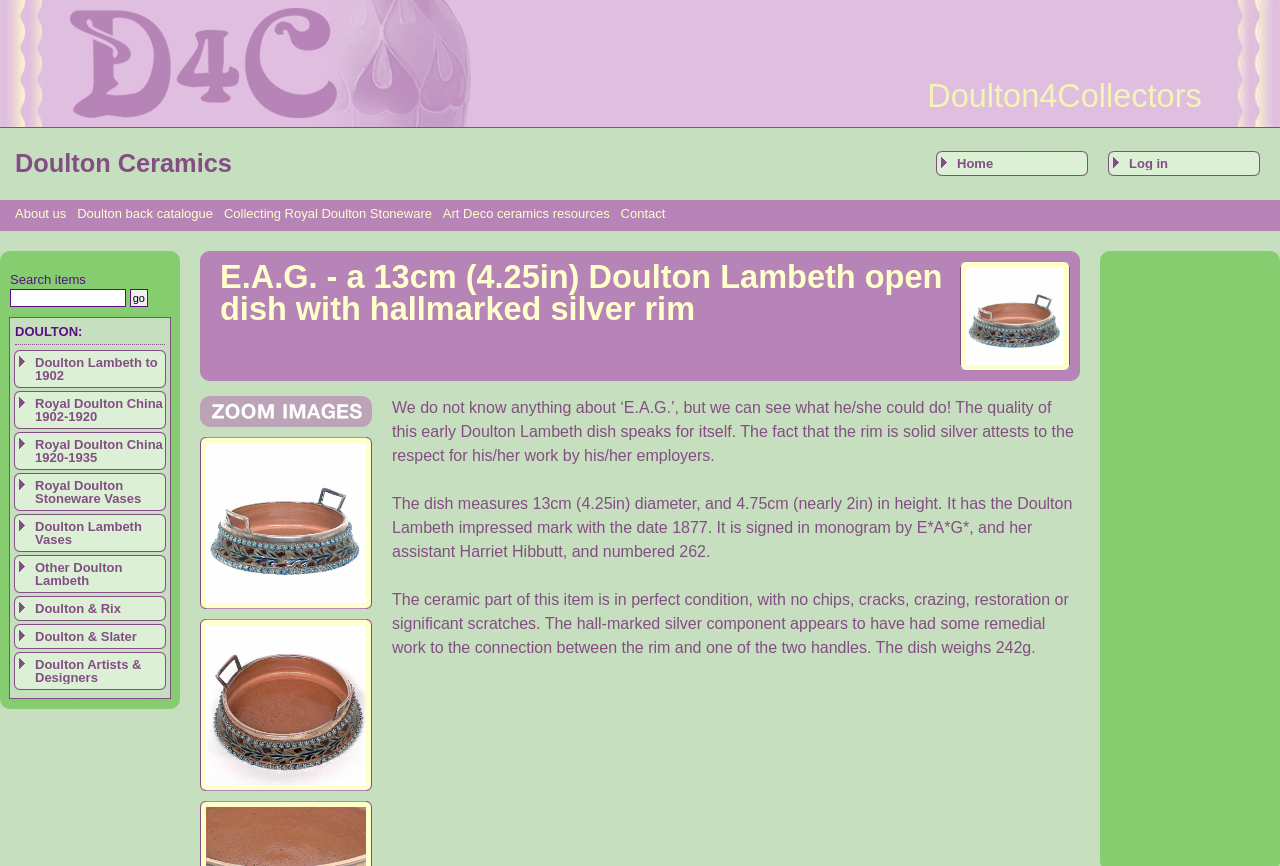Please identify the bounding box coordinates of the clickable area that will fulfill the following instruction: "Search for items". The coordinates should be in the format of four float numbers between 0 and 1, i.e., [left, top, right, bottom].

[0.008, 0.334, 0.098, 0.354]